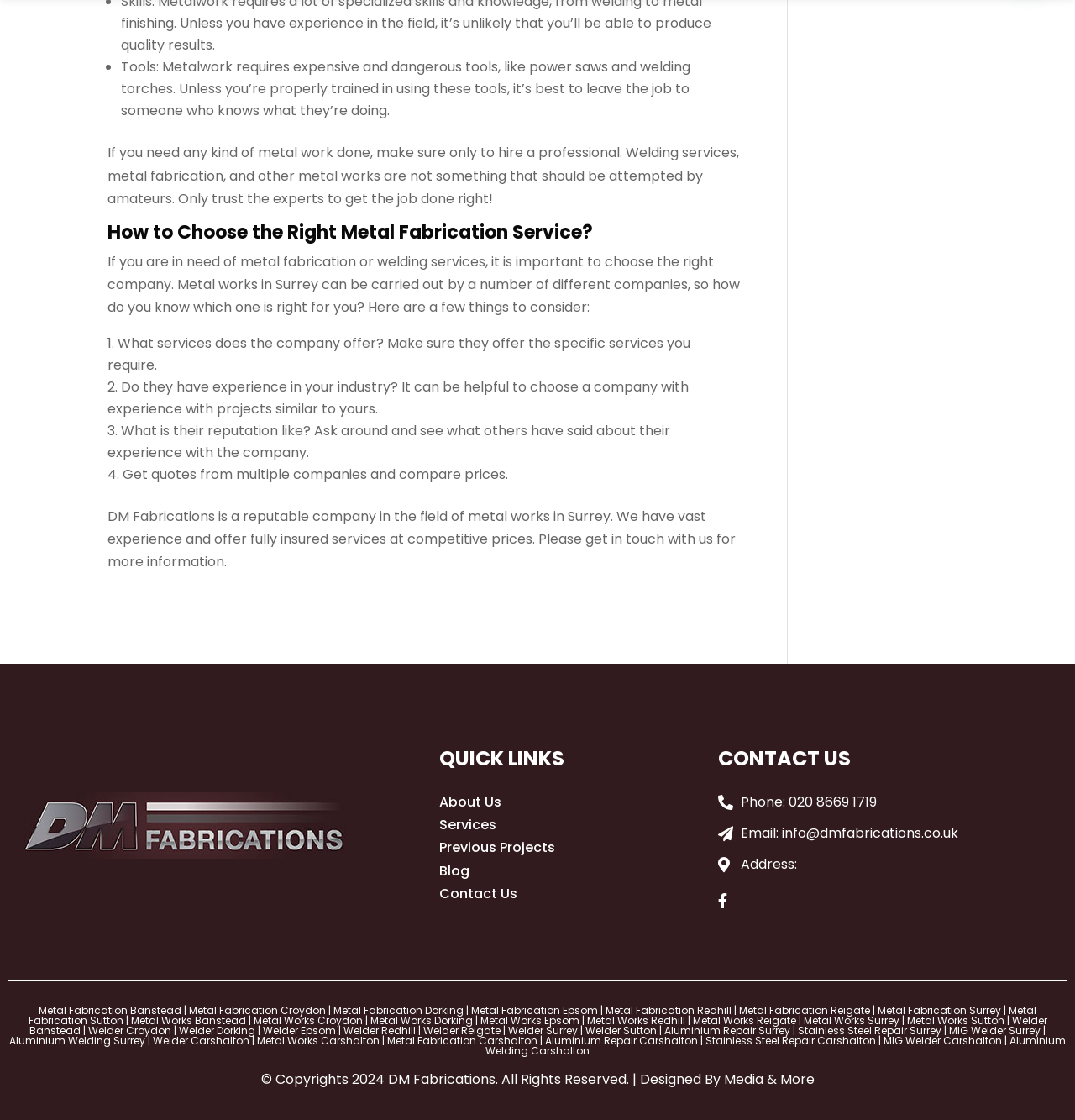Please determine the bounding box coordinates of the element to click in order to execute the following instruction: "Learn more about metal fabrication in Surrey". The coordinates should be four float numbers between 0 and 1, specified as [left, top, right, bottom].

[0.816, 0.895, 0.931, 0.908]